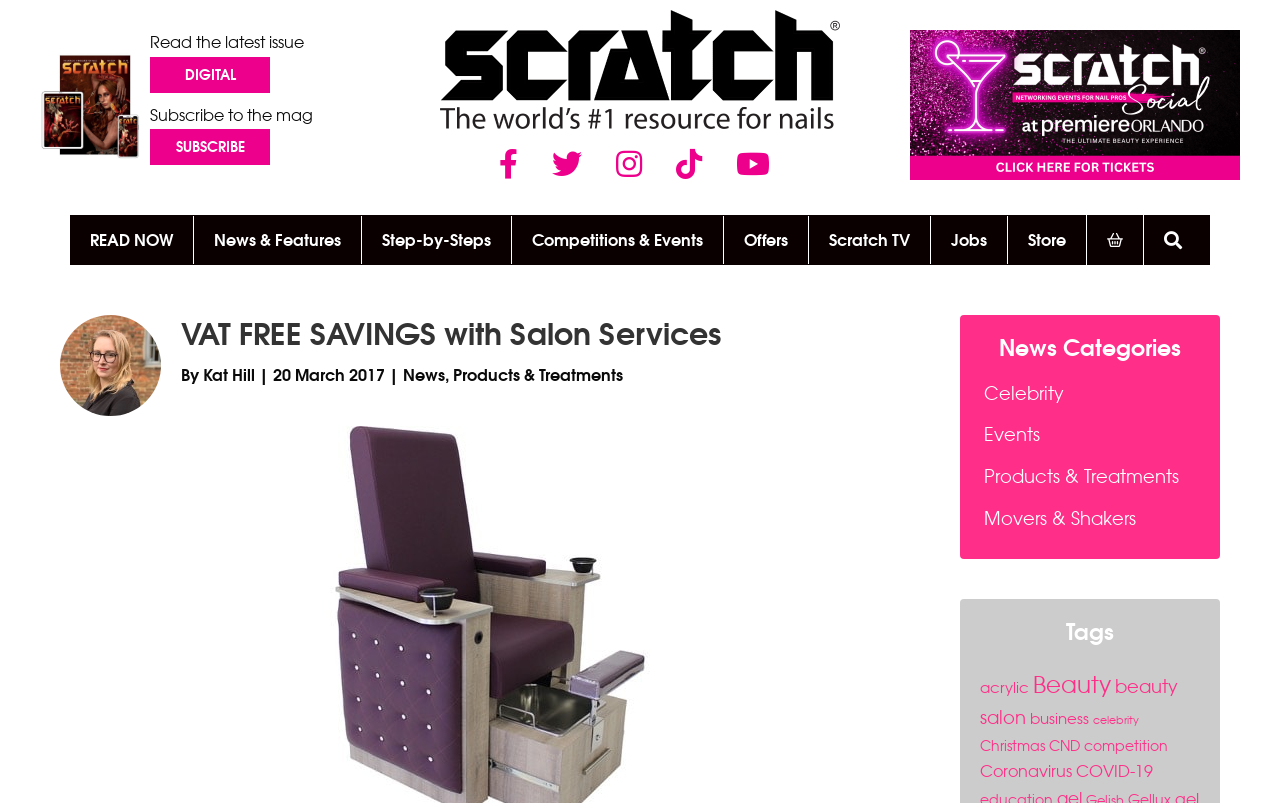How many items are in the 'beauty salon' tag?
Refer to the image and provide a concise answer in one word or phrase.

364 items